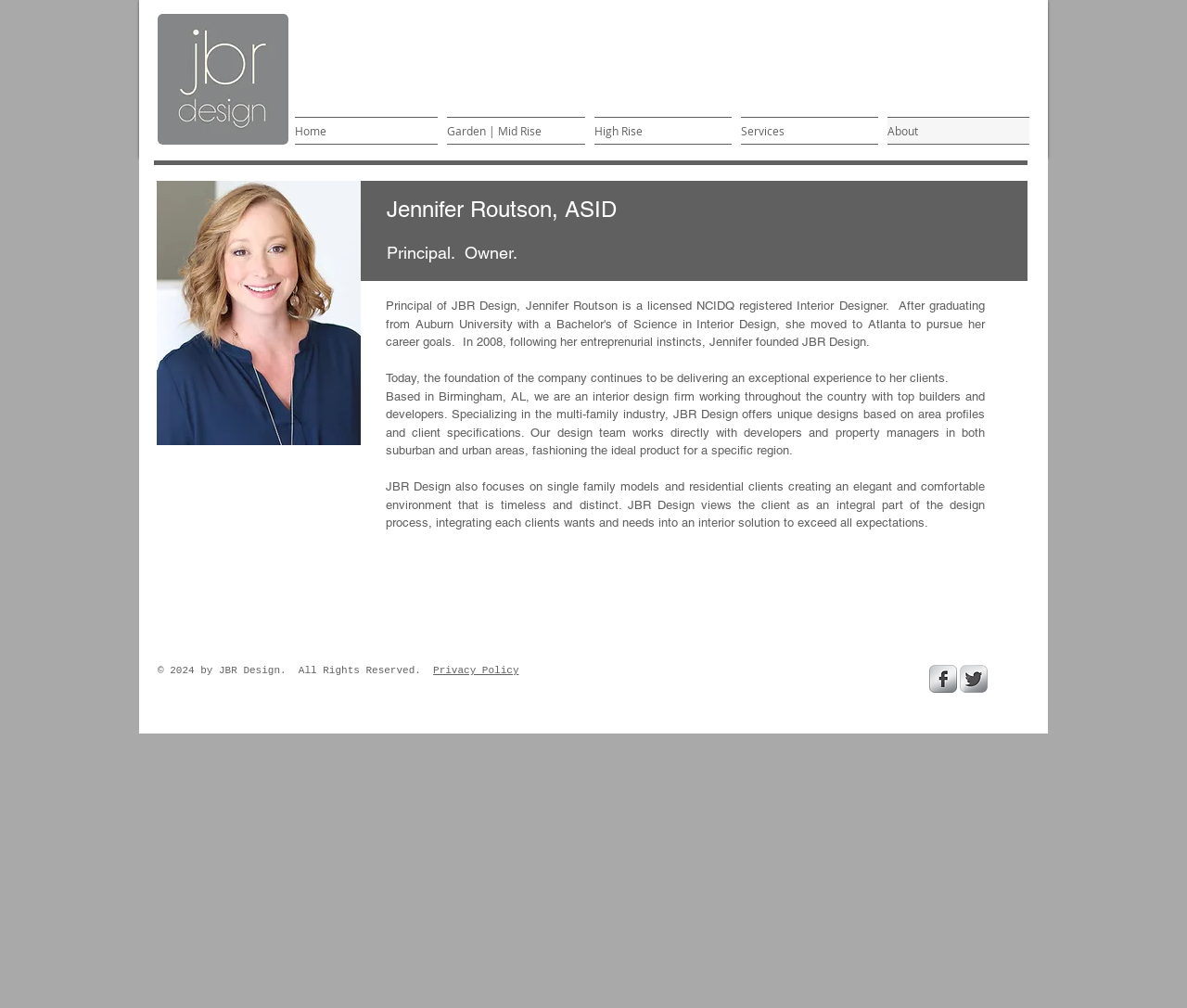What is the location of JBR Design?
Based on the image, give a one-word or short phrase answer.

Birmingham, AL